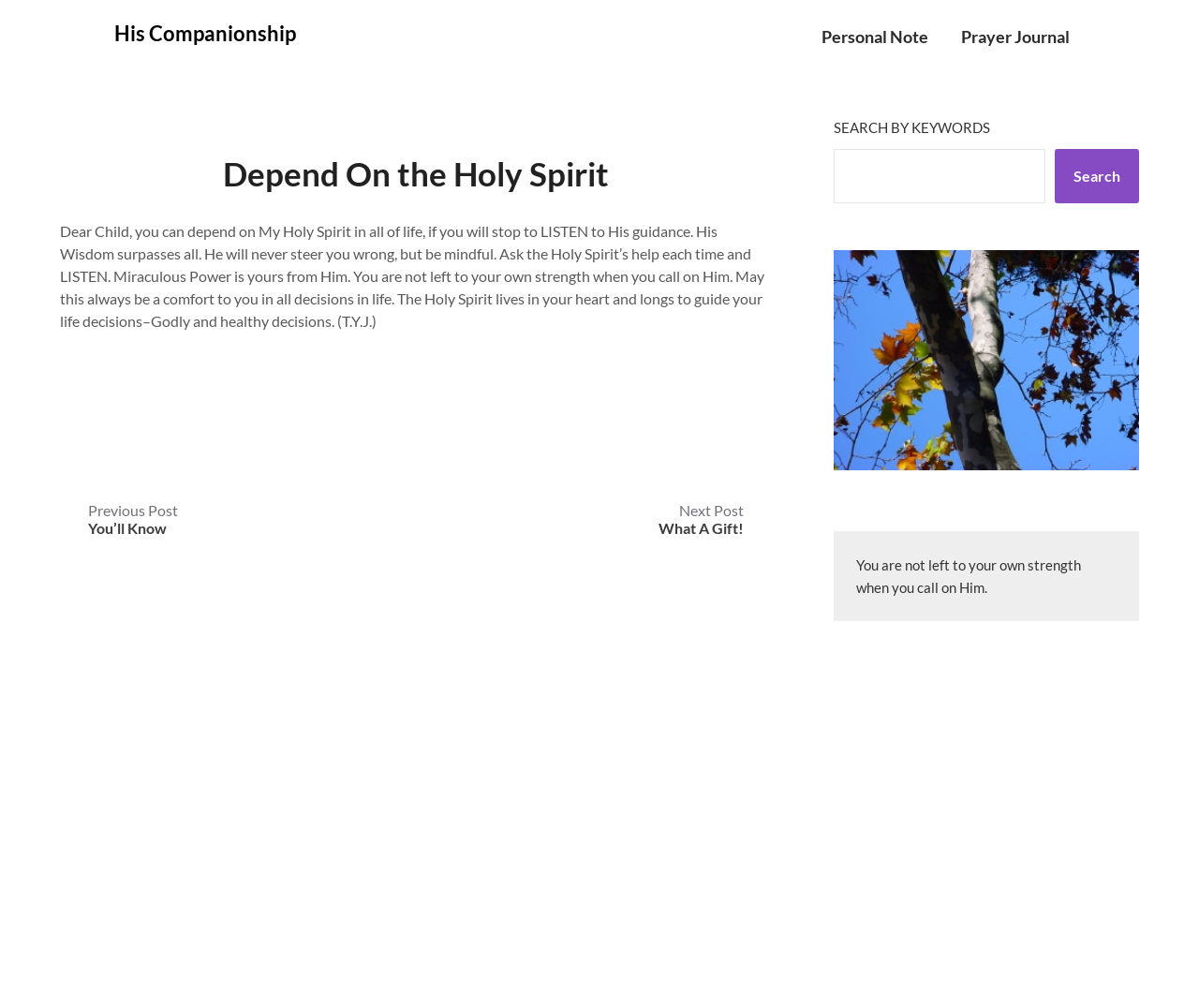Summarize the contents and layout of the webpage in detail.

This webpage is about depending on the Holy Spirit, with a focus on His companionship. At the top, there are three links: "His Companionship", "Personal Note", and "Prayer Journal", aligned horizontally from left to right. 

Below these links, there is a main section that occupies most of the page. Within this section, there is an article with a header that reads "Depend On the Holy Spirit". Below the header, there is a paragraph of text that provides guidance on listening to the Holy Spirit's wisdom and seeking His help in life decisions. 

To the right of the article, there is a navigation section labeled "Posts" with links to "Previous Post You’ll Know" and "Next Post What A Gift!". 

On the right side of the page, there is a complementary section that contains a search function. The search function has a label "SEARCH BY KEYWORDS" and a search box with a "Search" button. Above the search function, there is a quote "You are not left to your own strength when you call on Him."